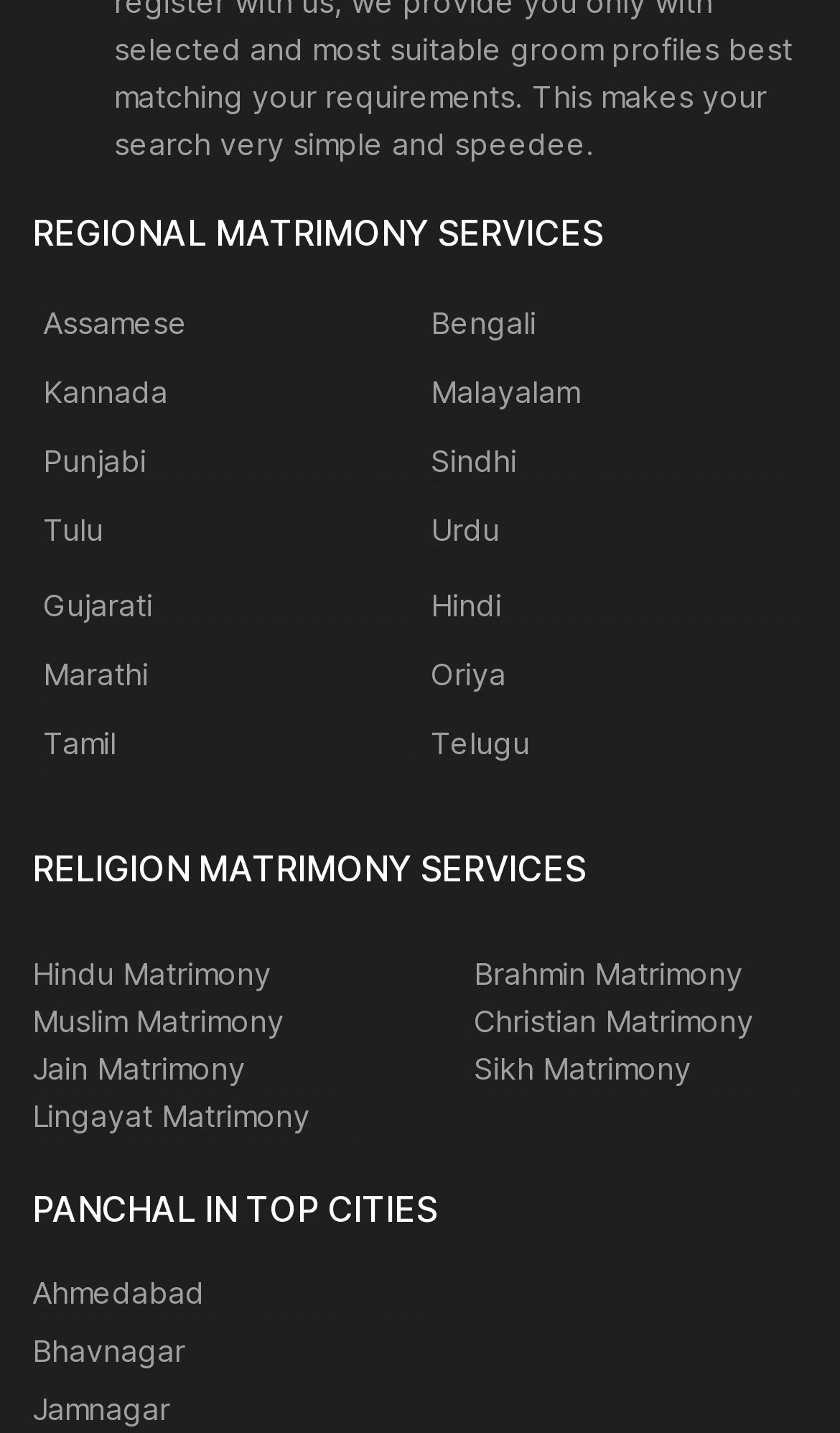Please identify the bounding box coordinates of the clickable area that will fulfill the following instruction: "Check out Telugu". The coordinates should be in the format of four float numbers between 0 and 1, i.e., [left, top, right, bottom].

[0.513, 0.506, 0.949, 0.534]